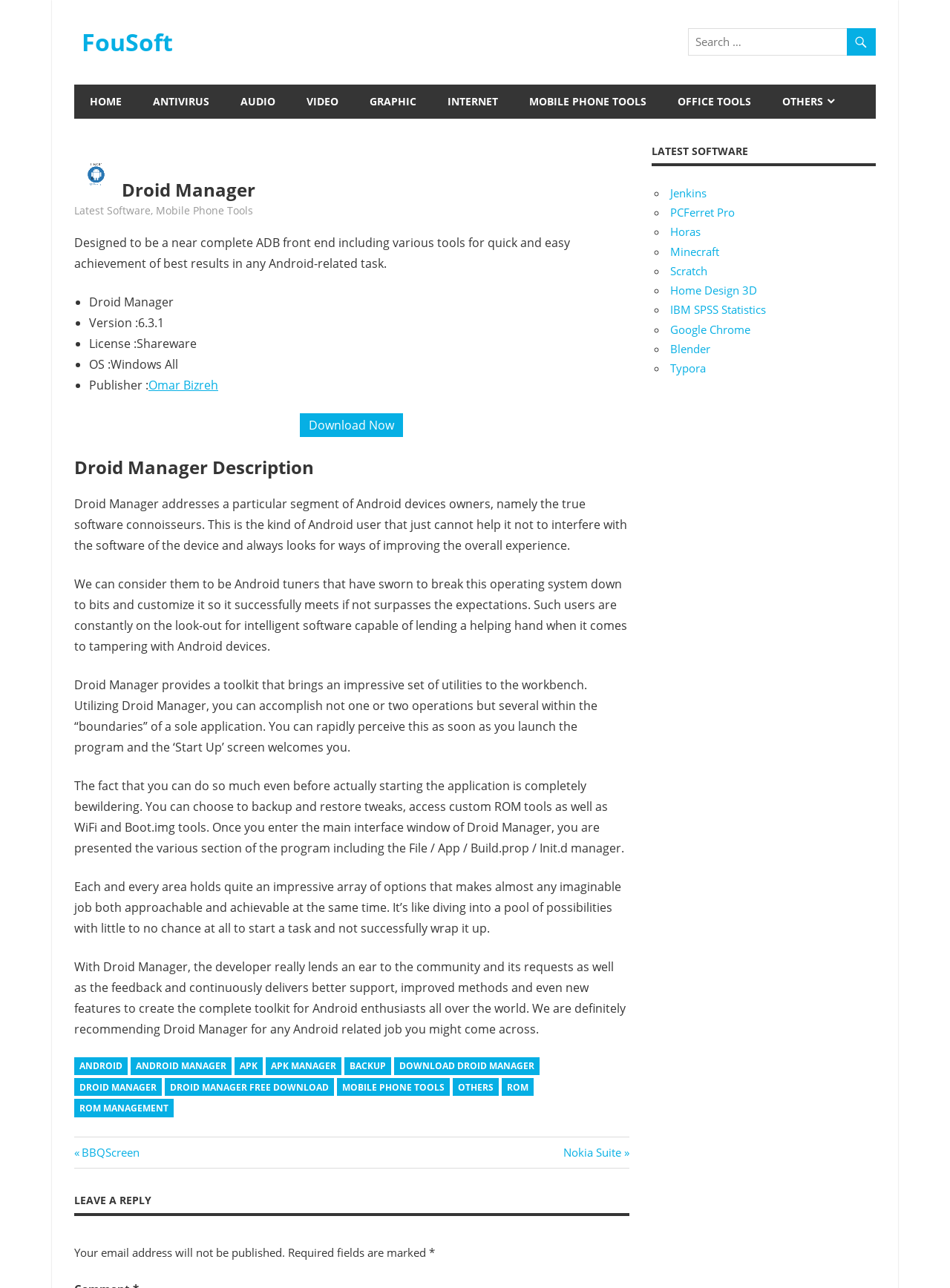Find the bounding box coordinates of the area to click in order to follow the instruction: "Read the latest software news".

[0.686, 0.112, 0.787, 0.127]